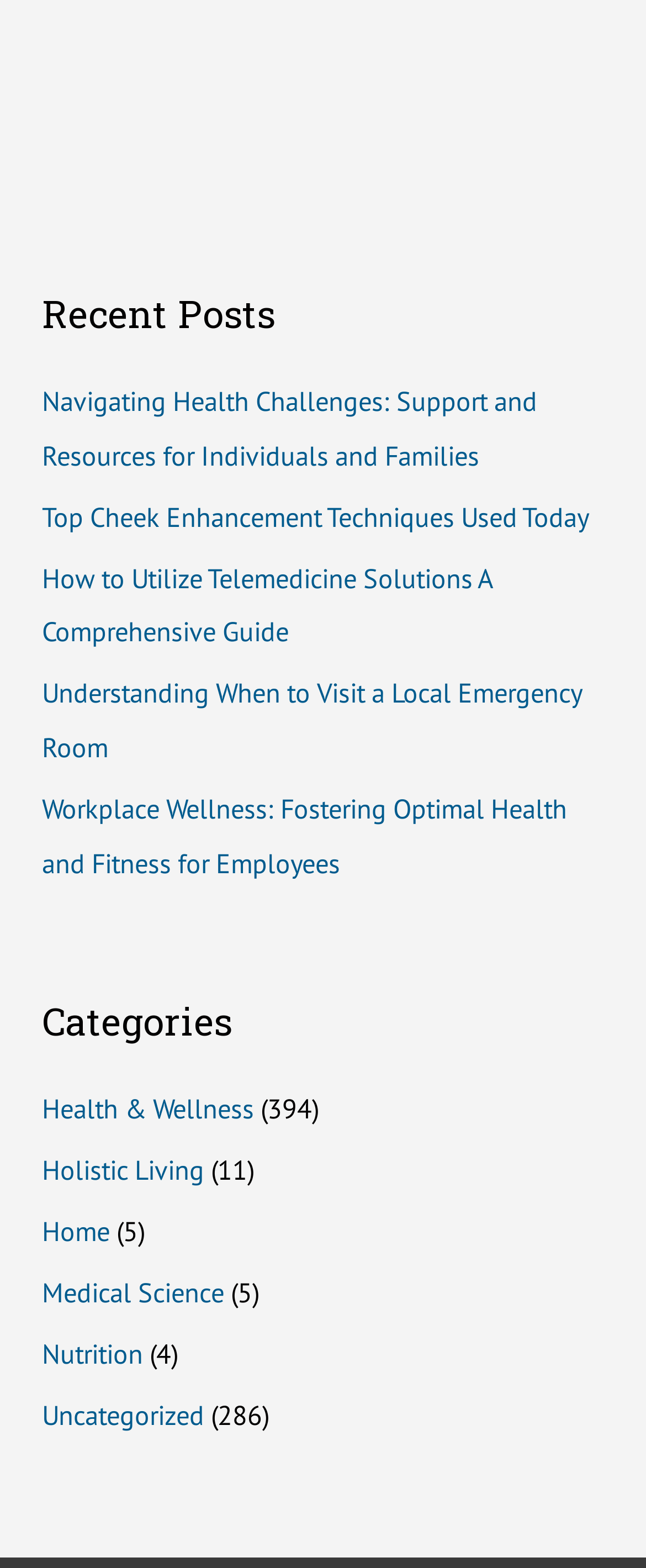Determine the bounding box for the described UI element: "Medical Science".

[0.065, 0.813, 0.347, 0.836]